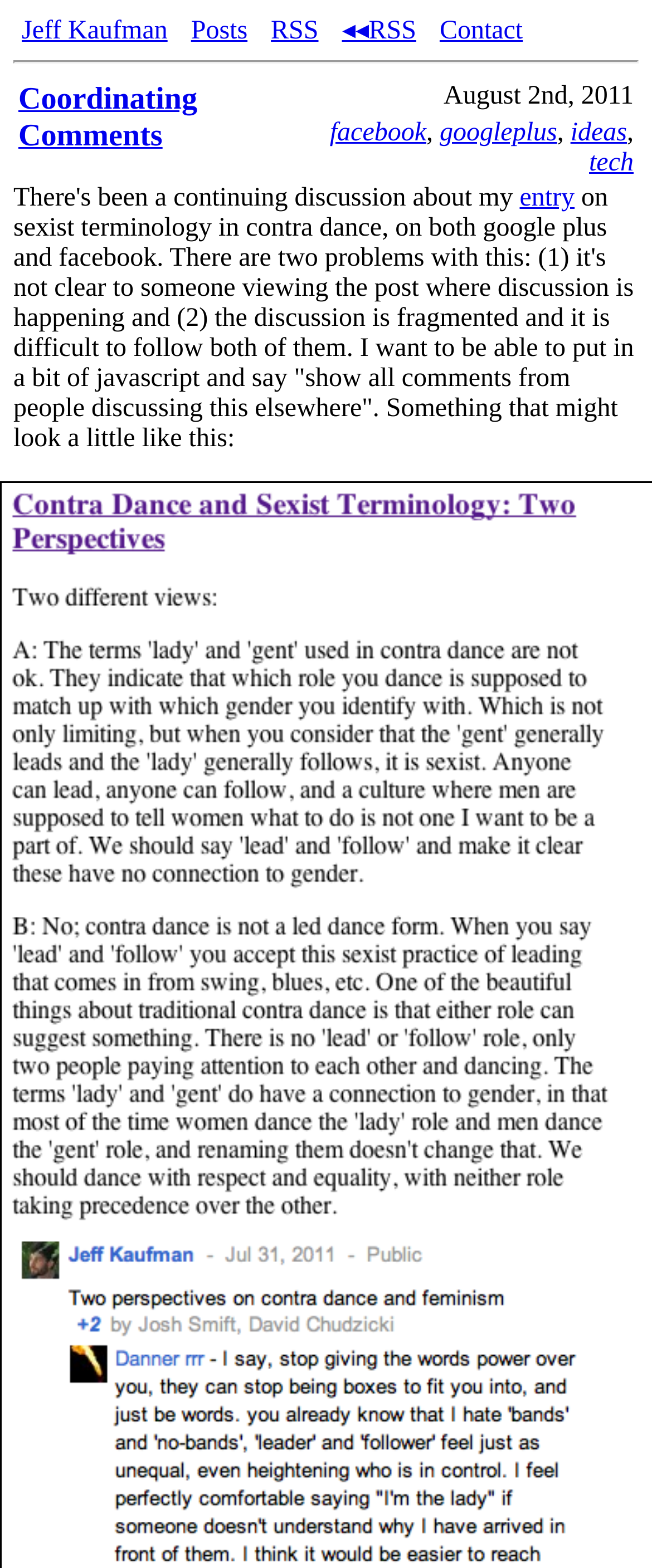Find the bounding box coordinates of the element I should click to carry out the following instruction: "view RSS feed".

[0.415, 0.011, 0.488, 0.029]